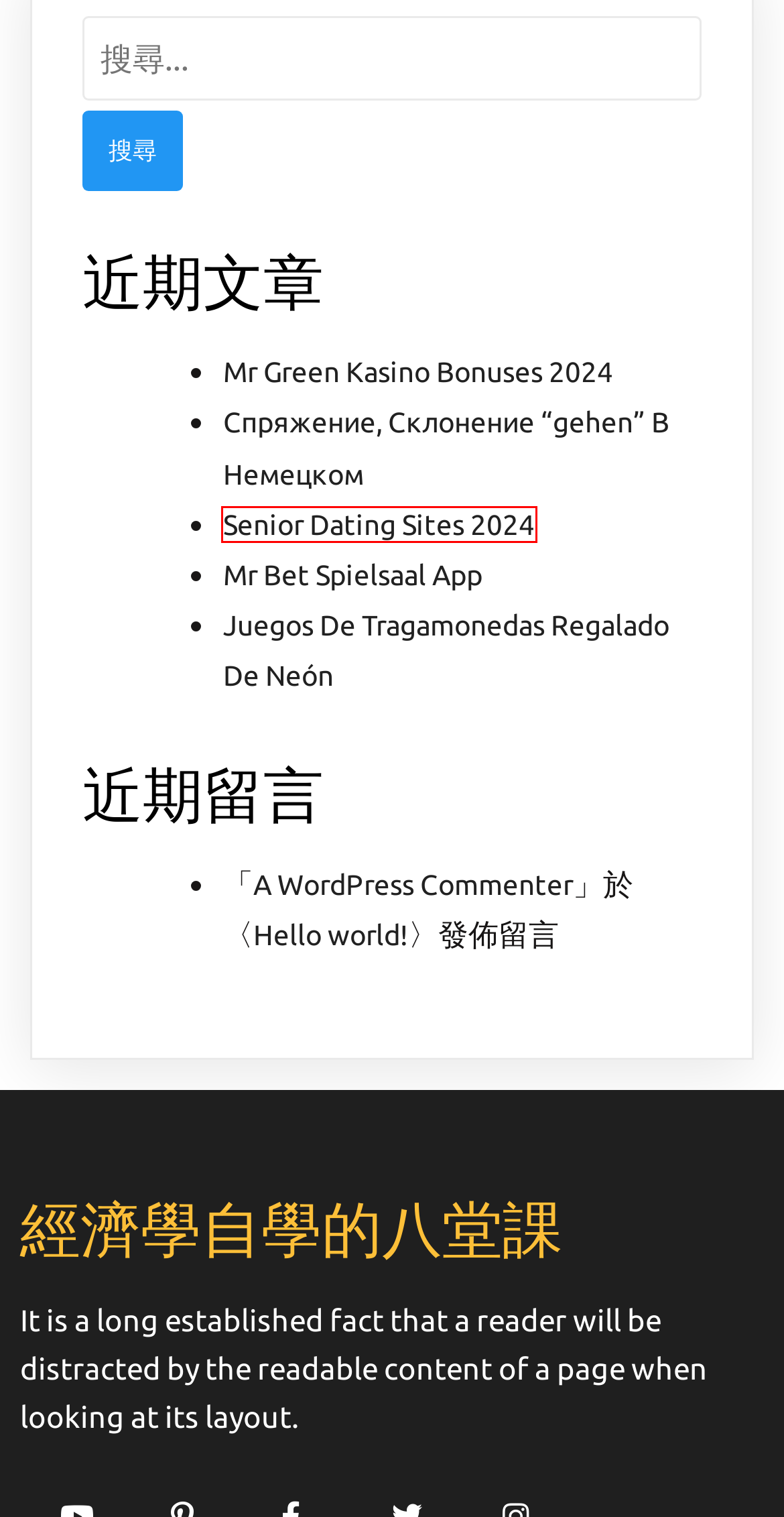Given a screenshot of a webpage featuring a red bounding box, identify the best matching webpage description for the new page after the element within the red box is clicked. Here are the options:
A. Juegos De Tragamonedas Regalado De Neón – 經濟學自學的八堂課
B. 經濟學自學的八堂課
C. Cпряжение, Склонение “gehen” В Немецком – 經濟學自學的八堂課
D. Senior Dating Sites 2024 – 經濟學自學的八堂課
E. Mr Green Kasino Bonuses 2024 – 經濟學自學的八堂課
F. Iranian Brides: Meet The Cream of Islamic Society - AsiansBrides.com
G. Blog Tool, Publishing Platform, and CMS – WordPress.org
H. yuyiolulu – 經濟學自學的八堂課

D